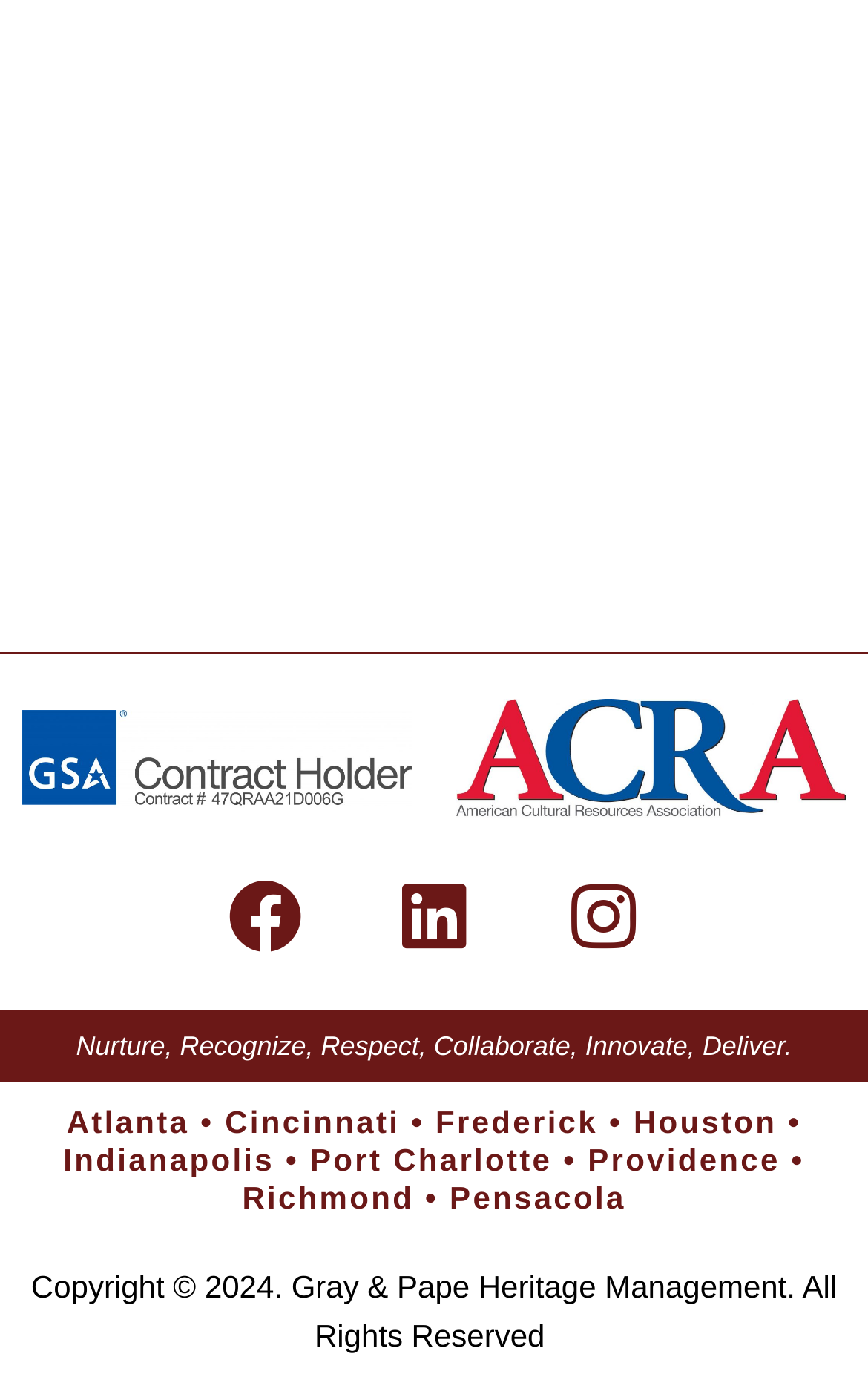How many social media links are present?
Carefully analyze the image and provide a thorough answer to the question.

I counted the number of social media links by looking at the link elements with IDs 165, 166, and 167, which contain the text 'Facebook', 'Linkedin', and 'Instagram', respectively. These links are likely social media links because they contain the names of popular social media platforms.